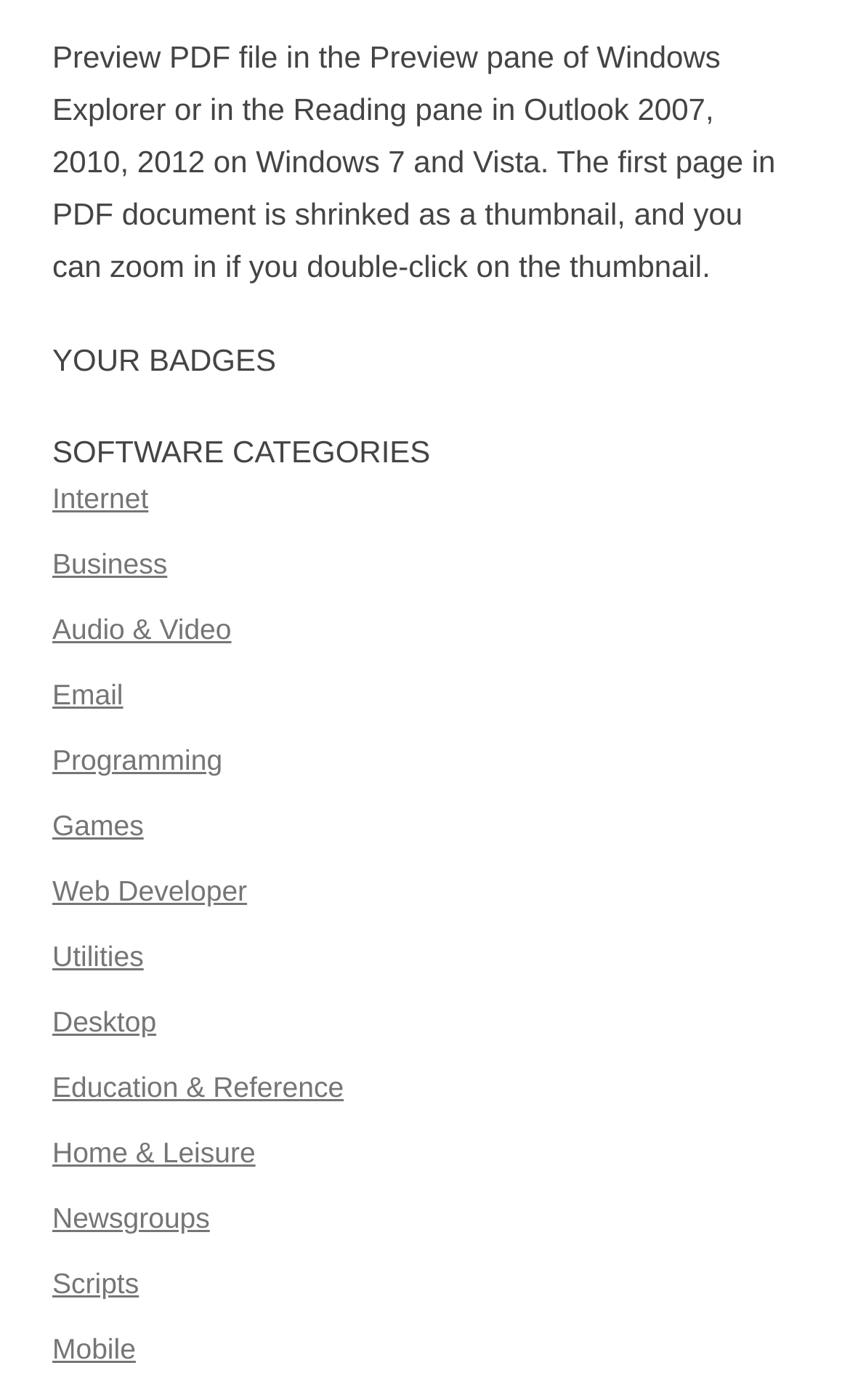Please find the bounding box coordinates of the element that needs to be clicked to perform the following instruction: "Browse Programming software". The bounding box coordinates should be four float numbers between 0 and 1, represented as [left, top, right, bottom].

[0.062, 0.532, 0.262, 0.555]